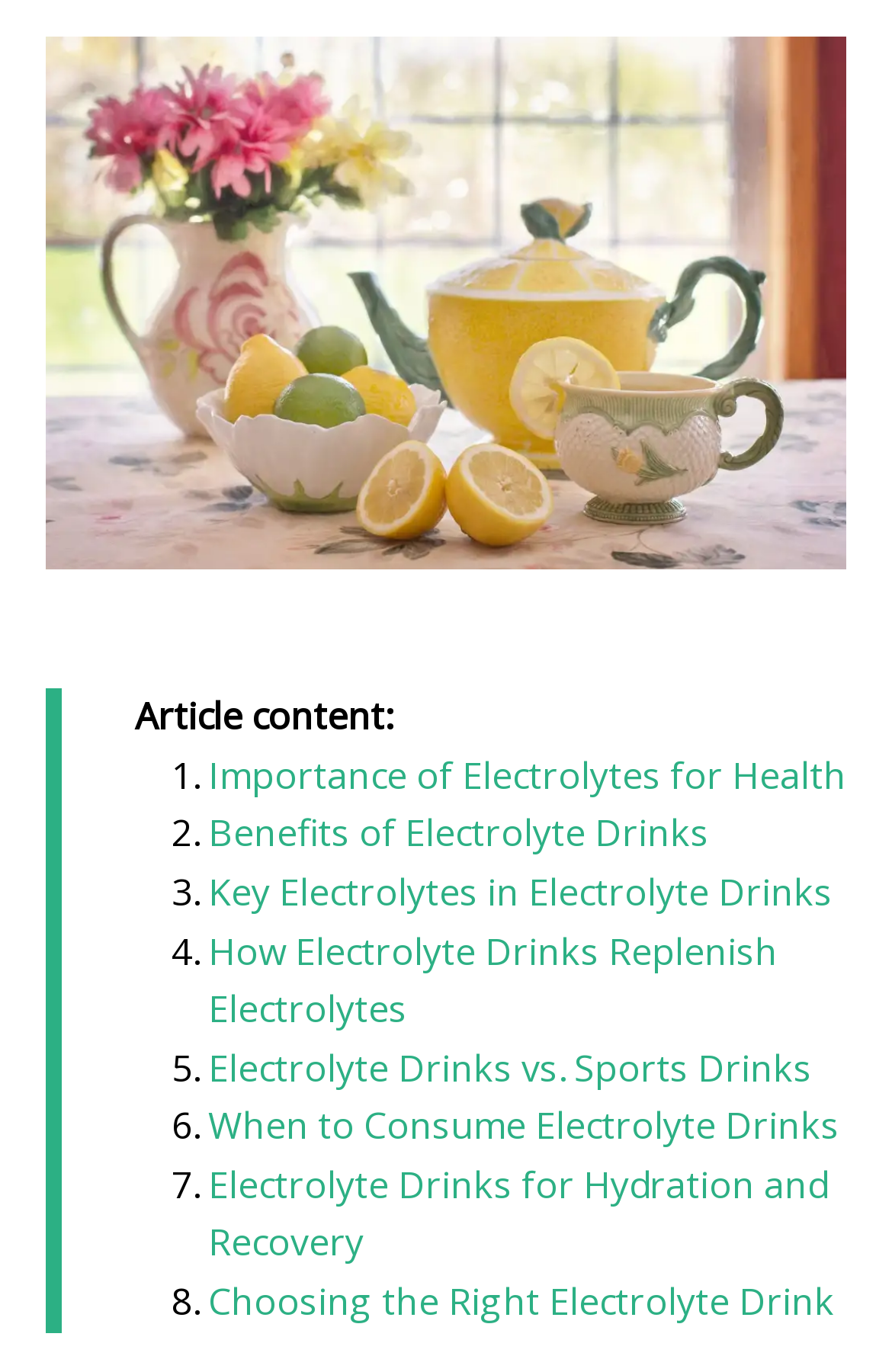Using the element description Proudly powered by WordPress, predict the bounding box coordinates for the UI element. Provide the coordinates in (top-left x, top-left y, bottom-right x, bottom-right y) format with values ranging from 0 to 1.

None